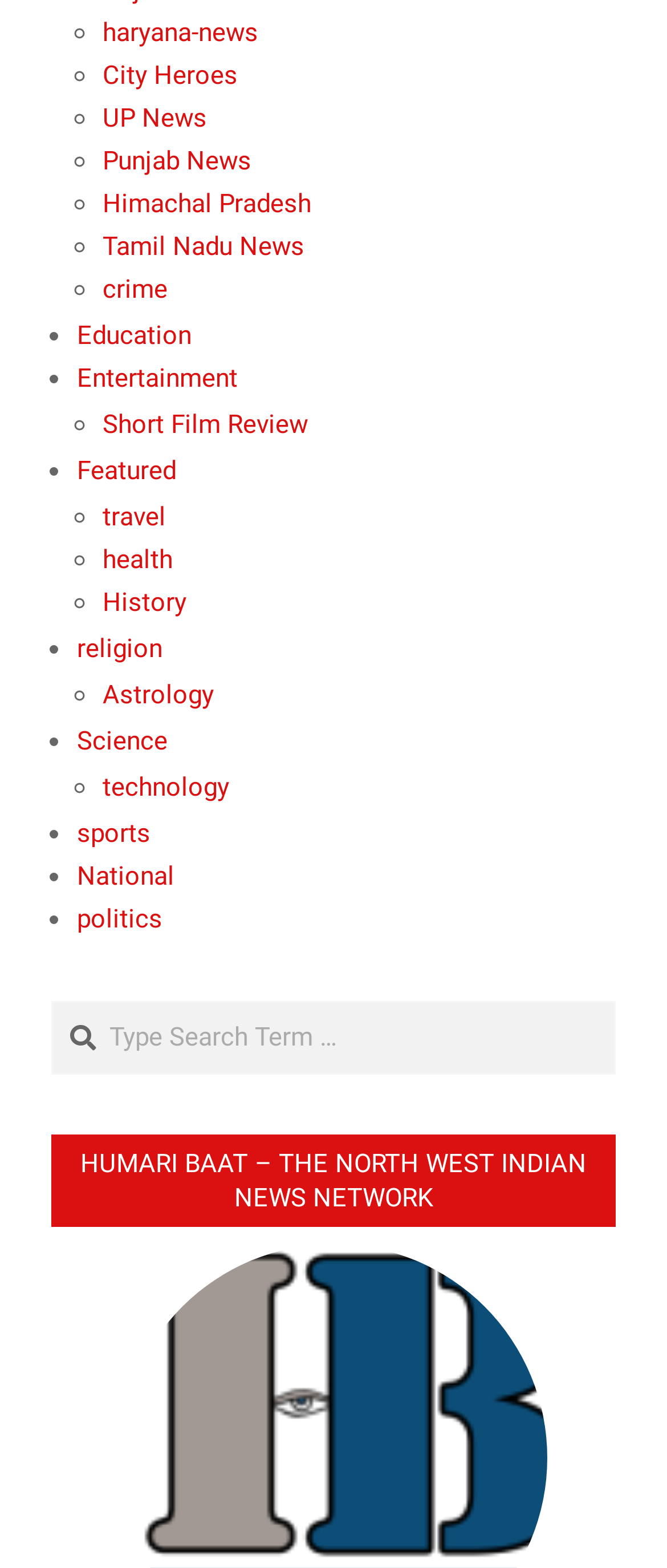Could you provide the bounding box coordinates for the portion of the screen to click to complete this instruction: "go to City Heroes"?

[0.154, 0.038, 0.356, 0.057]